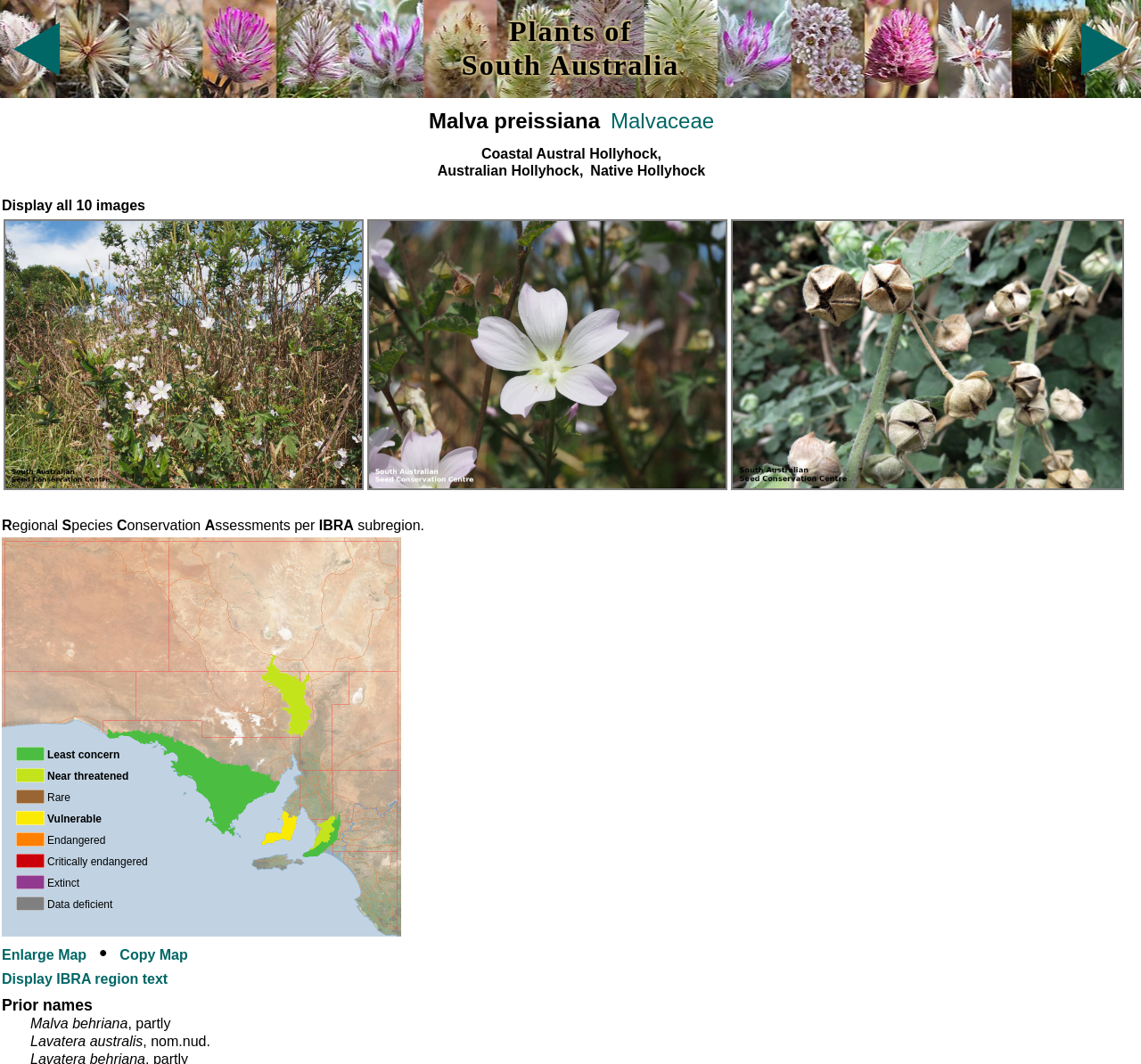How many images are displayed on the webpage?
Using the information from the image, give a concise answer in one word or a short phrase.

3